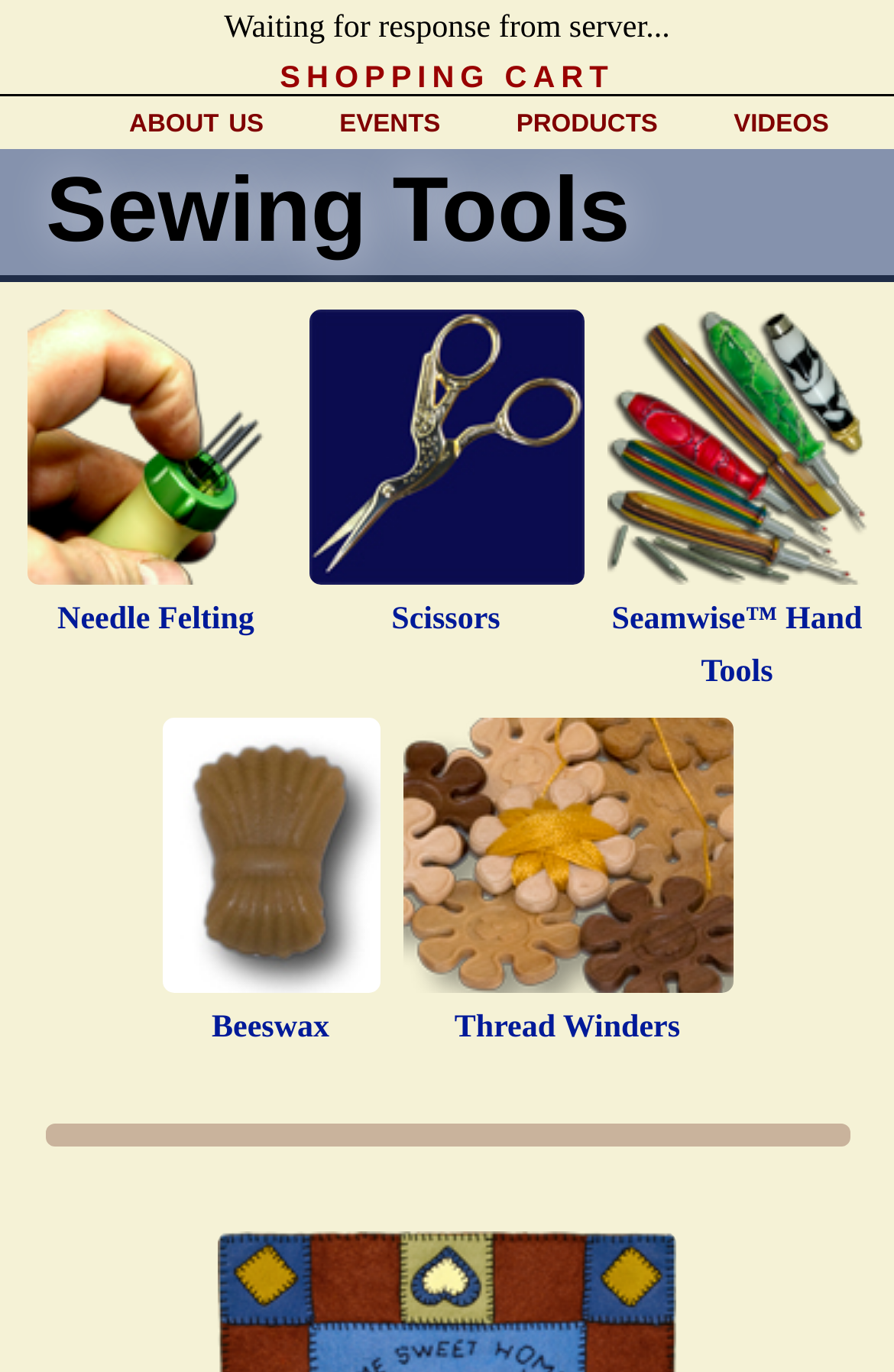Give a succinct answer to this question in a single word or phrase: 
Is there a horizontal separator on the webpage?

Yes